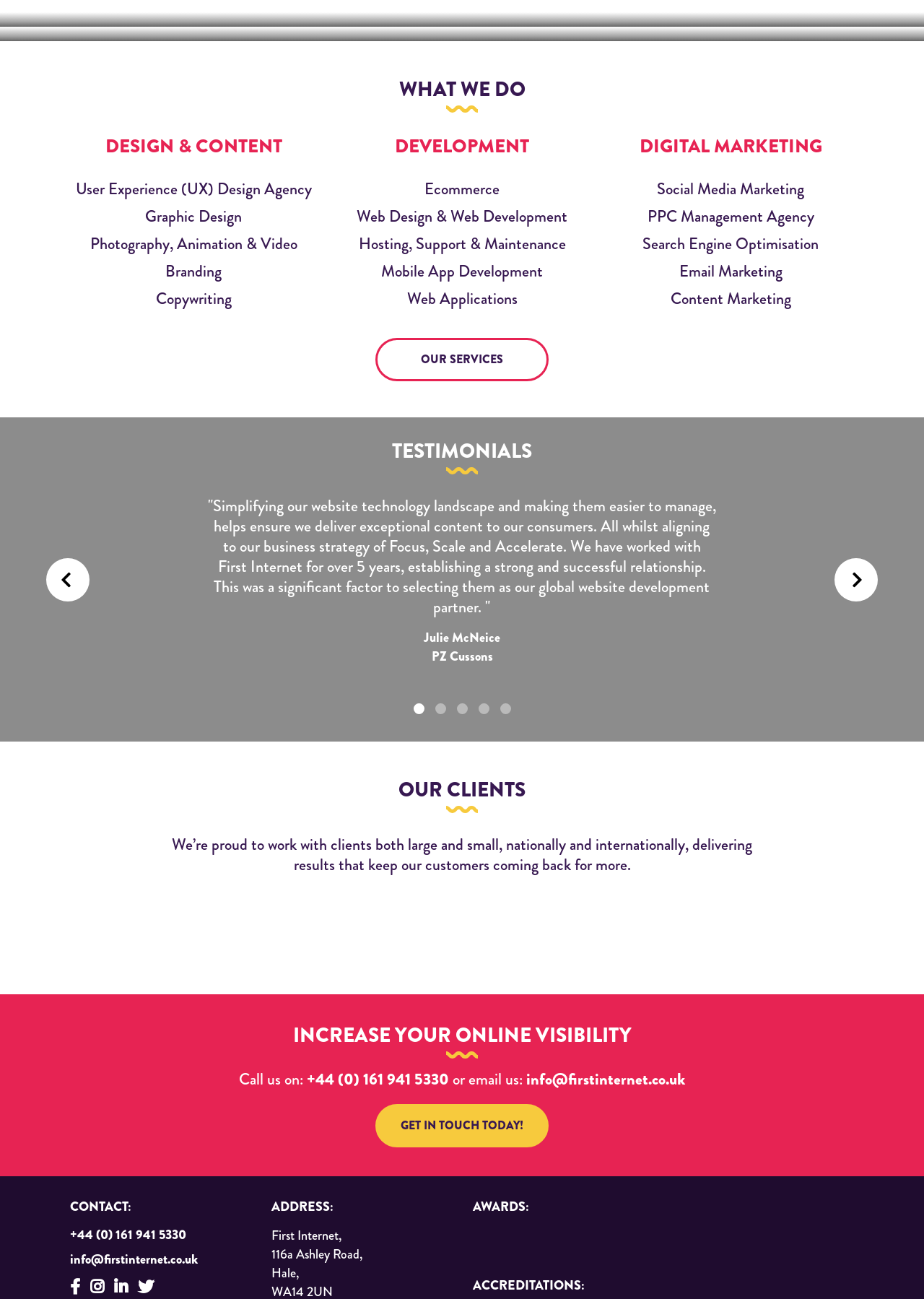Please identify the bounding box coordinates of the element's region that needs to be clicked to fulfill the following instruction: "Get in touch today". The bounding box coordinates should consist of four float numbers between 0 and 1, i.e., [left, top, right, bottom].

[0.406, 0.85, 0.594, 0.883]